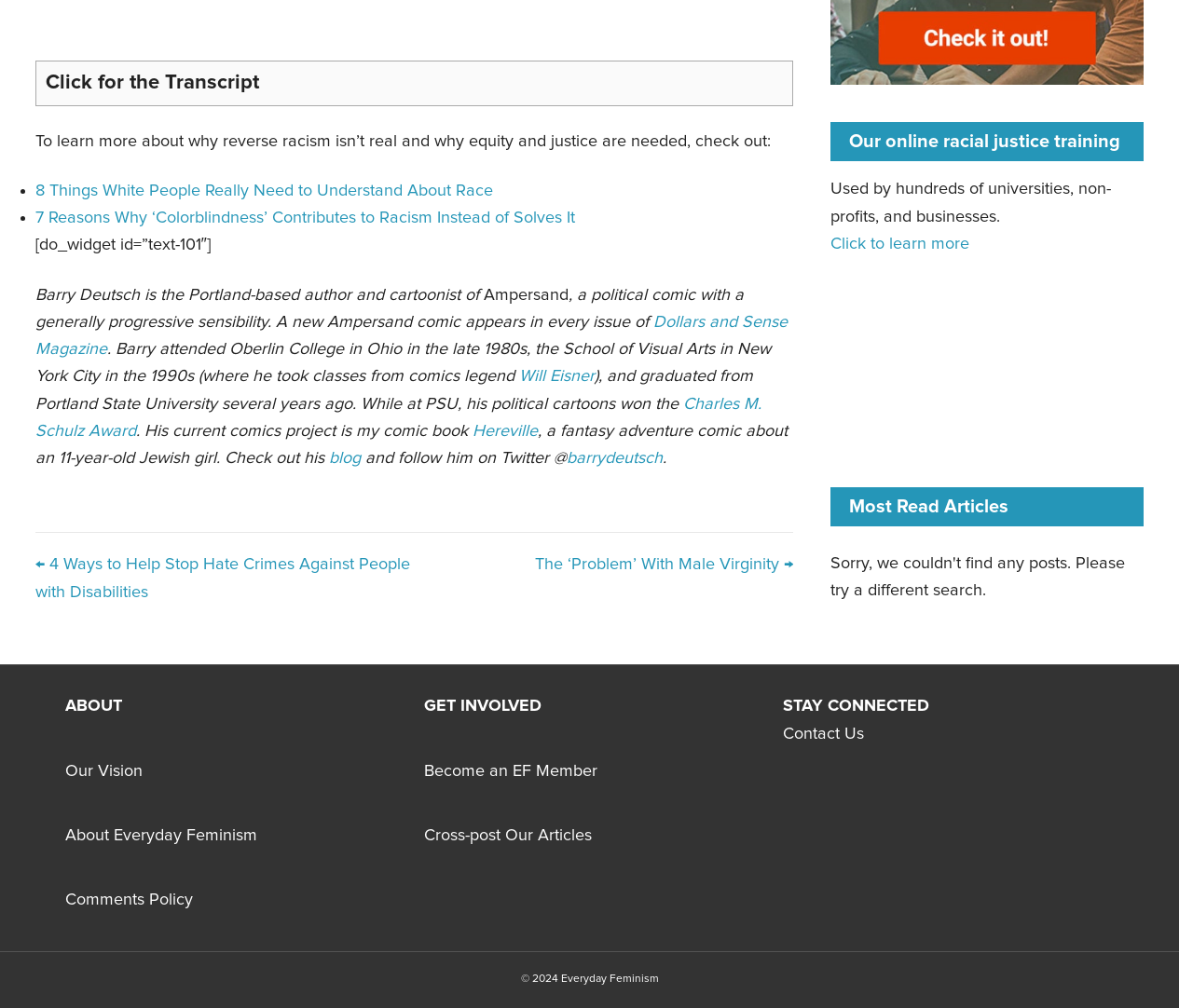What is the name of the award won by Barry Deutsch's political cartoons?
Based on the image content, provide your answer in one word or a short phrase.

Charles M. Schulz Award